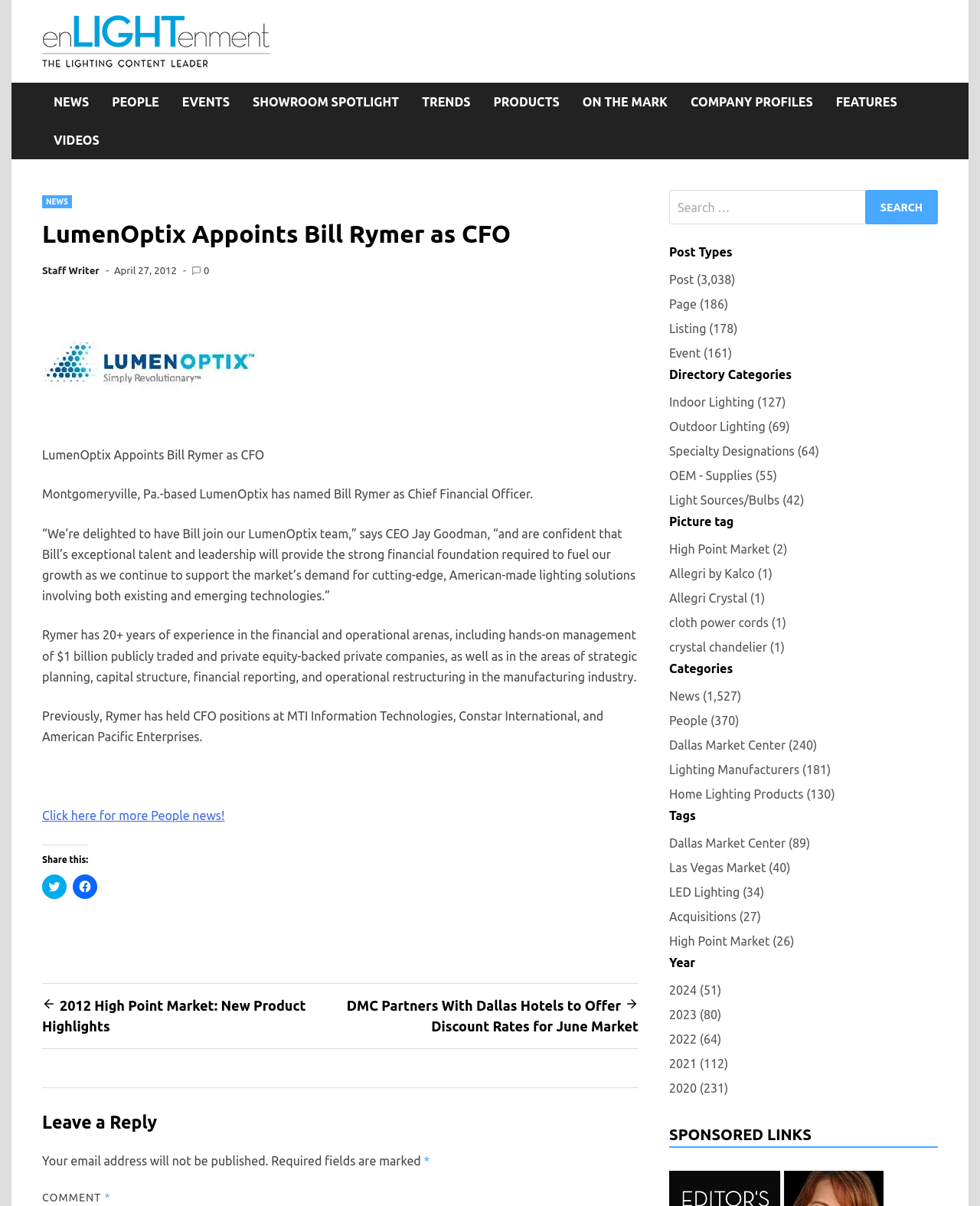Can you find the bounding box coordinates for the element that needs to be clicked to execute this instruction: "Click on NEWS link"? The coordinates should be given as four float numbers between 0 and 1, i.e., [left, top, right, bottom].

[0.043, 0.069, 0.103, 0.1]